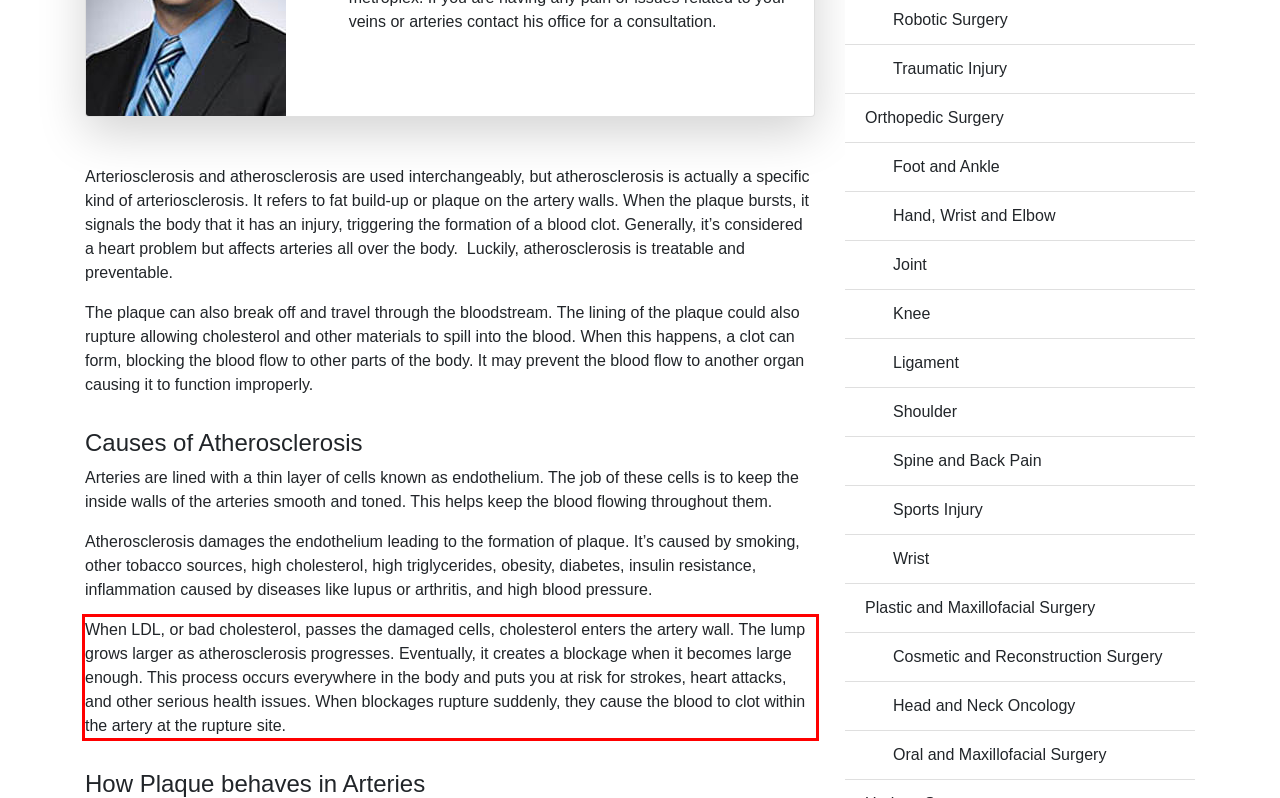Please analyze the screenshot of a webpage and extract the text content within the red bounding box using OCR.

When LDL, or bad cholesterol, passes the damaged cells, cholesterol enters the artery wall. The lump grows larger as atherosclerosis progresses. Eventually, it creates a blockage when it becomes large enough. This process occurs everywhere in the body and puts you at risk for strokes, heart attacks, and other serious health issues. When blockages rupture suddenly, they cause the blood to clot within the artery at the rupture site.